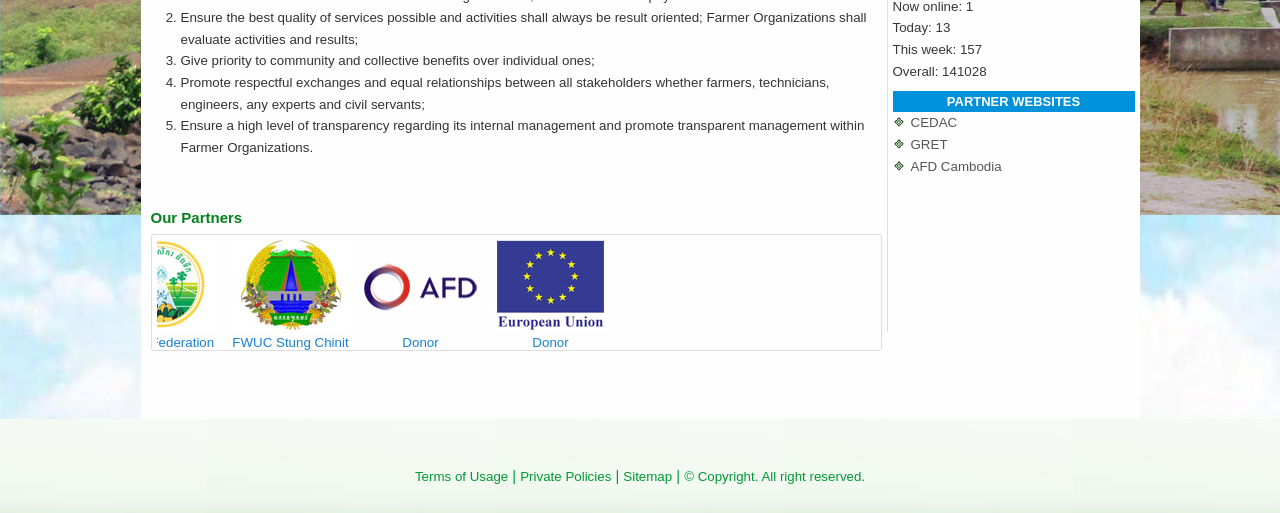Please find the bounding box coordinates of the element that needs to be clicked to perform the following instruction: "Click on the 'CEDAC' link". The bounding box coordinates should be four float numbers between 0 and 1, represented as [left, top, right, bottom].

[0.711, 0.225, 0.748, 0.254]